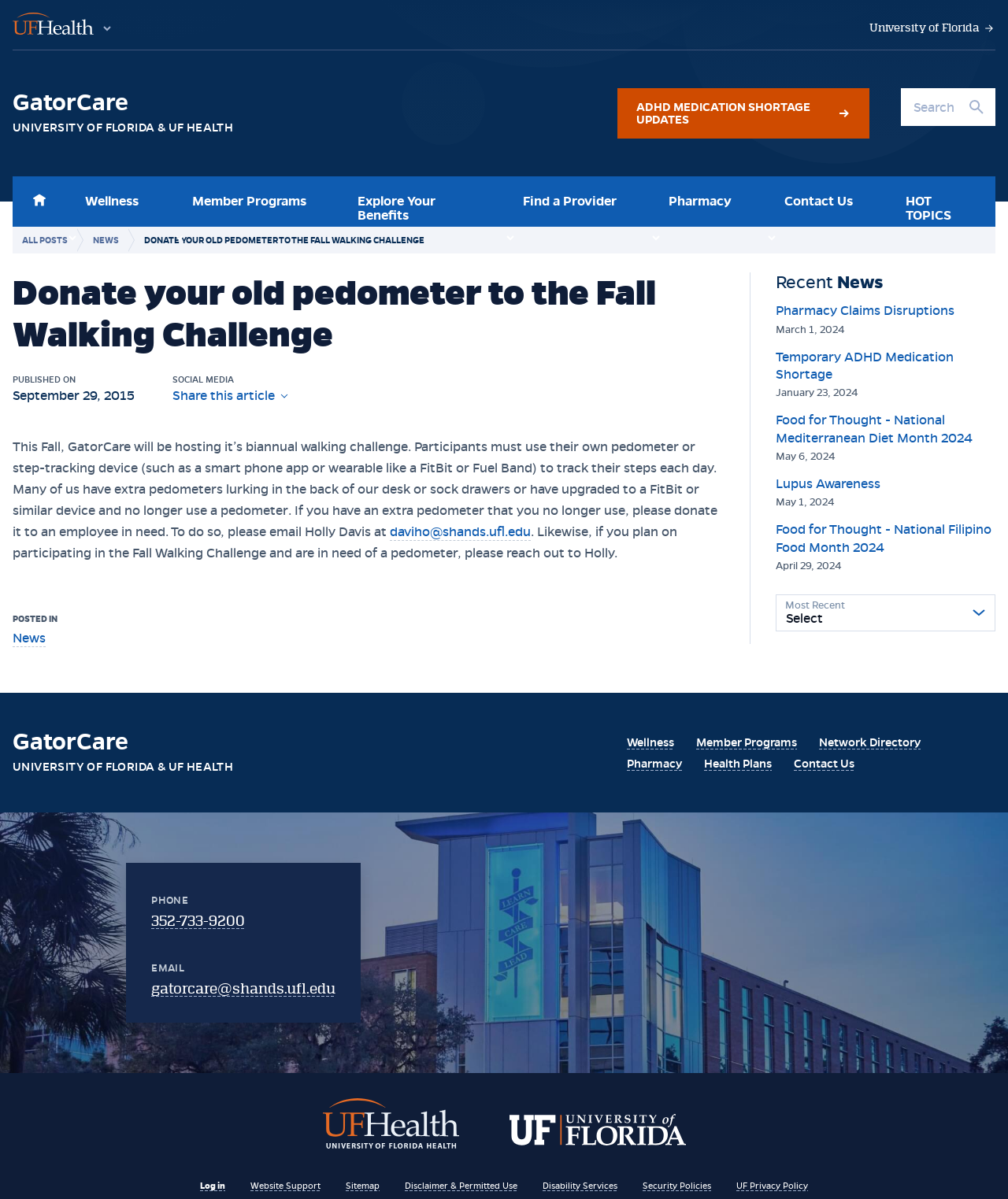Respond with a single word or phrase for the following question: 
What is the title of the article on the webpage?

Donate your old pedometer to the Fall Walking Challenge